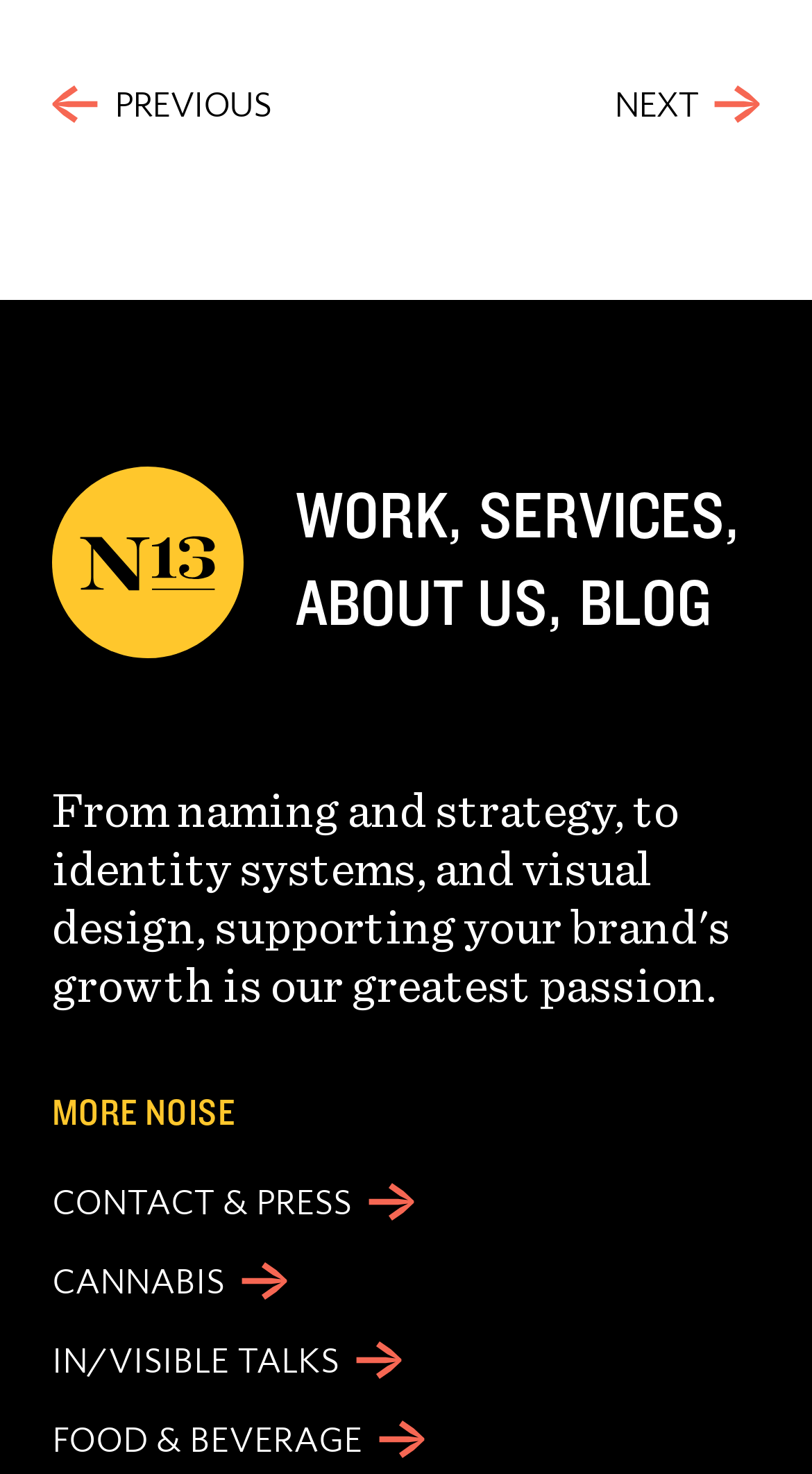Given the description: "What Does A Handyman Do?", determine the bounding box coordinates of the UI element. The coordinates should be formatted as four float numbers between 0 and 1, [left, top, right, bottom].

None